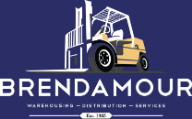Give an elaborate caption for the image.

The image features the logo of Brendamour Warehousing, Distribution & Services, Inc., prominently displayed against a deep blue background. Central to the design is an illustration of a forklift, symbolizing the company’s focus on warehousing and logistics operations. Below the graphic, the name "BRENDAMOUR" is presented in bold, white letters, conveying strength and reliability. The tagline, "WAREHOUSING - DISTRIBUTION - SERVICES," is elegantly placed underneath, emphasizing the company's core services. Established in 1983, Brendamour has built a reputation as a leading provider in the Midwestern United States, combining expertise in management, high-quality service, and advanced technology to meet customer needs.